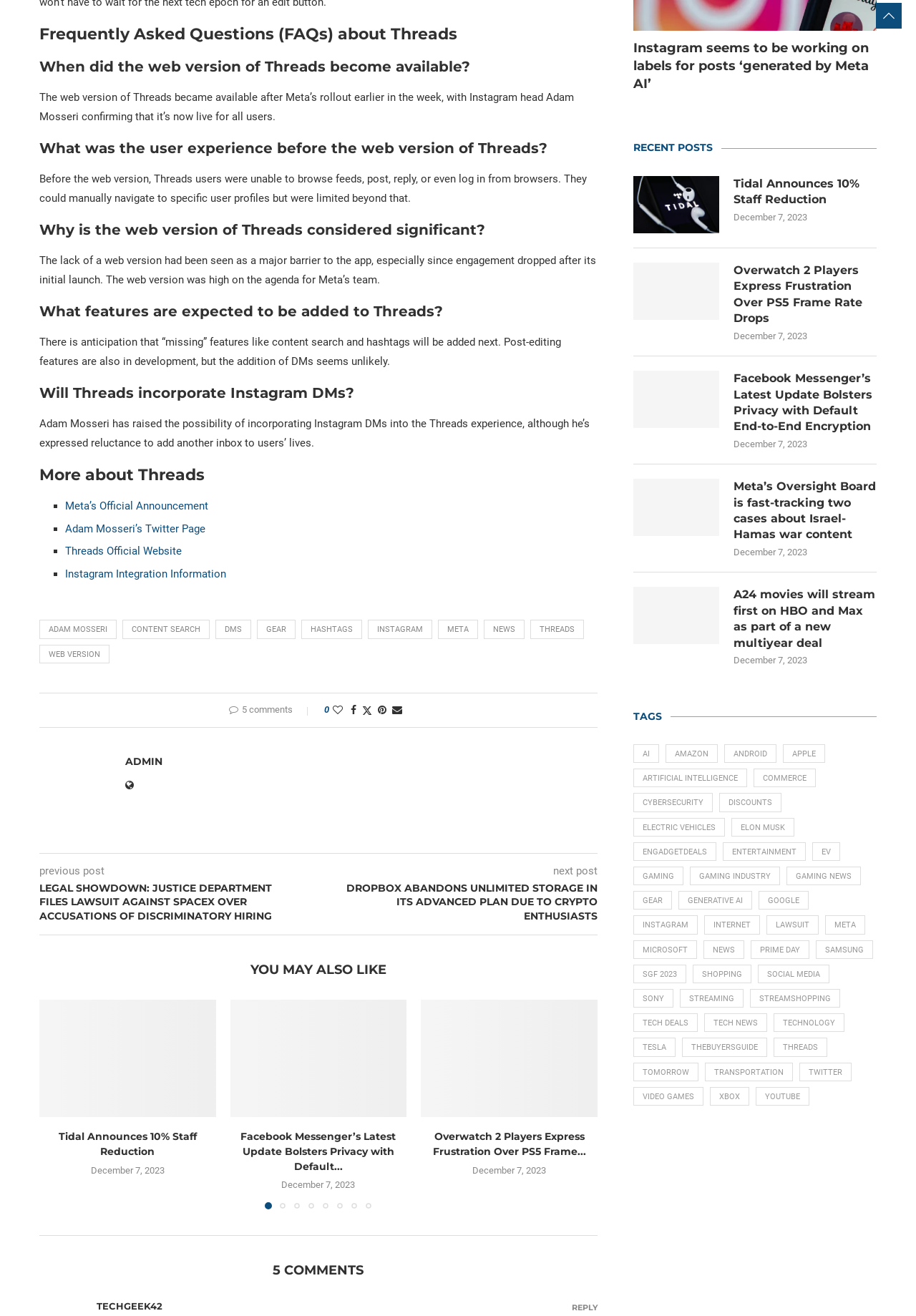Please pinpoint the bounding box coordinates for the region I should click to adhere to this instruction: "Go to the previous slide".

[0.051, 0.829, 0.077, 0.848]